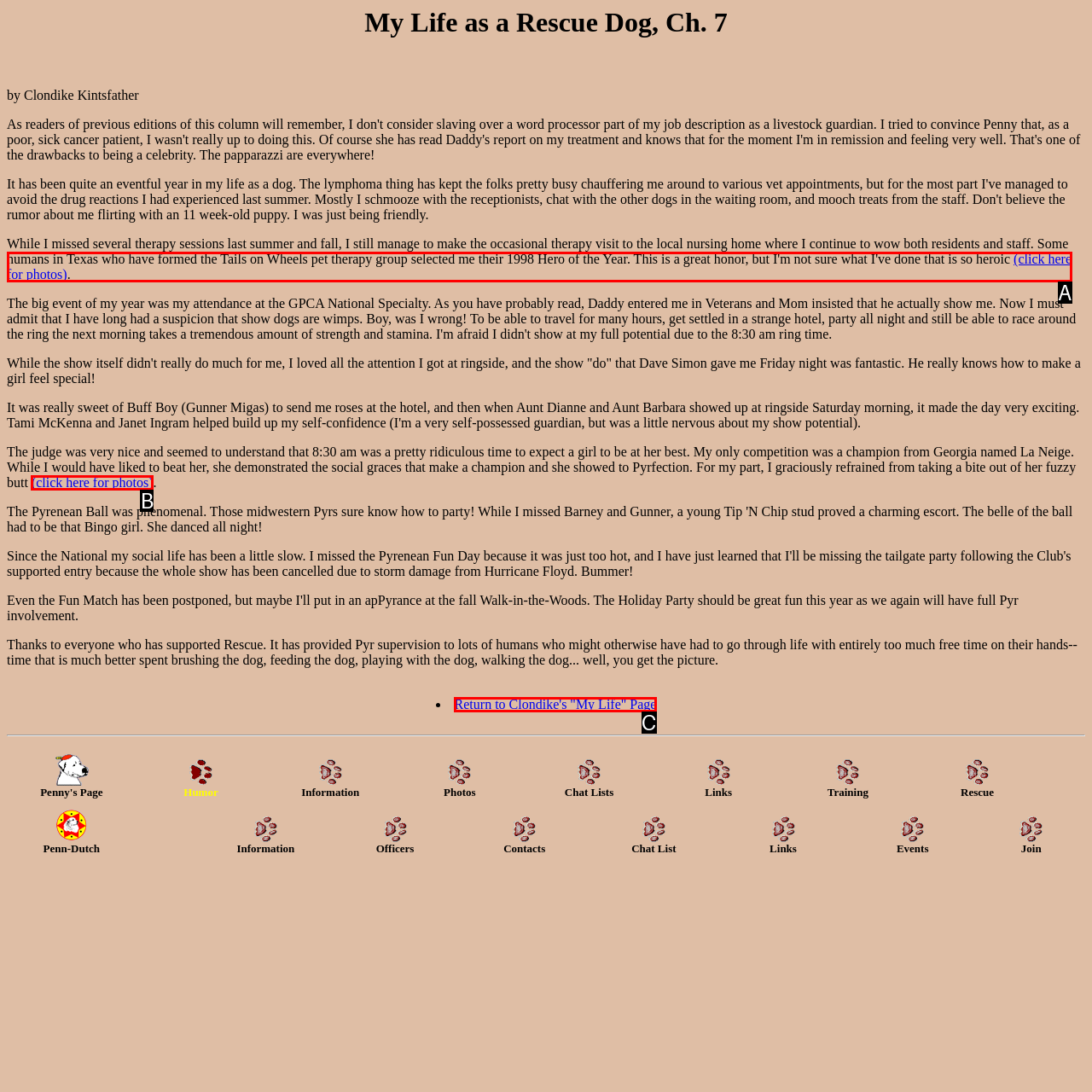Which option is described as follows: (click here for photos)
Answer with the letter of the matching option directly.

B